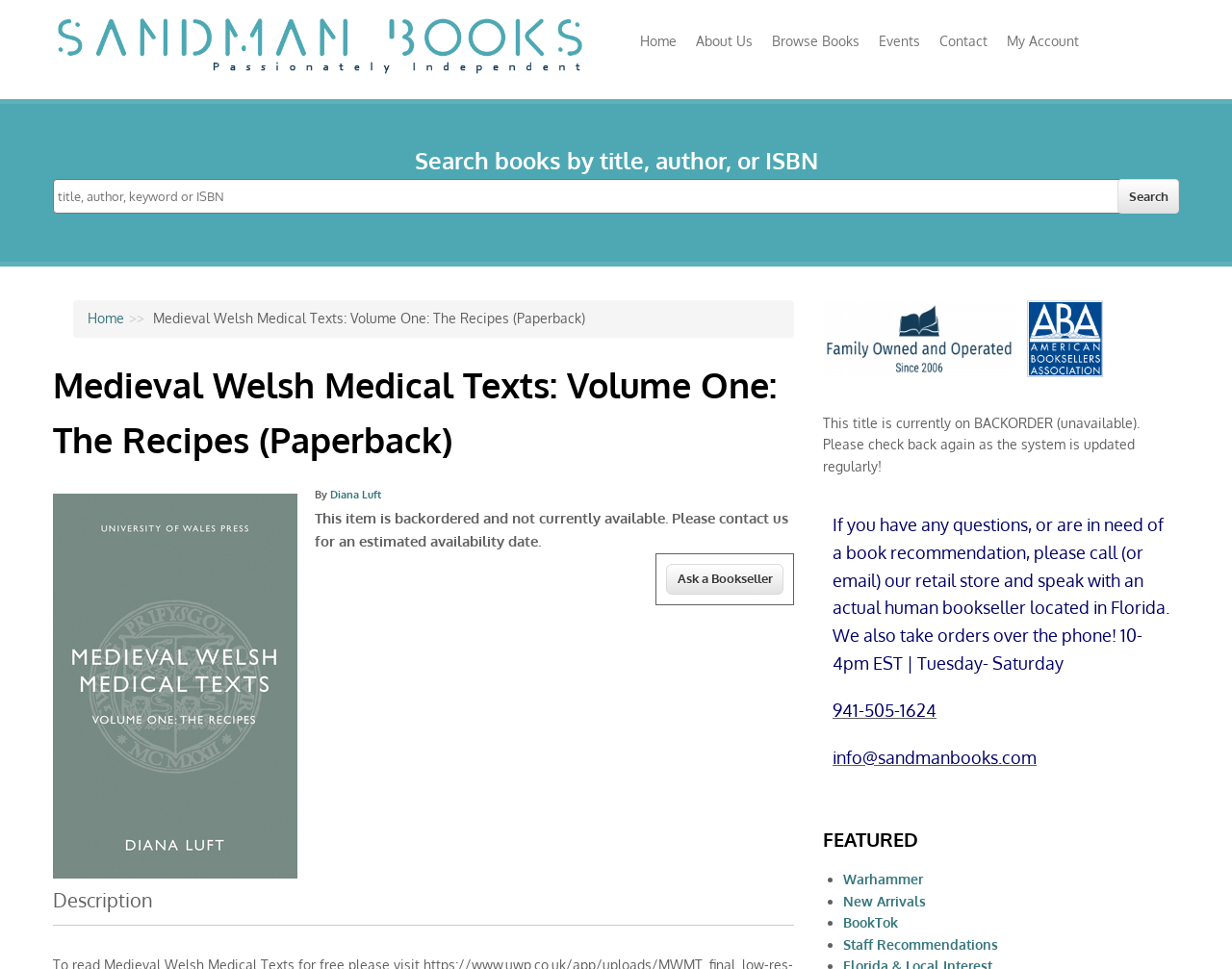Find the bounding box coordinates of the clickable area required to complete the following action: "Ask a bookseller".

[0.541, 0.582, 0.636, 0.613]